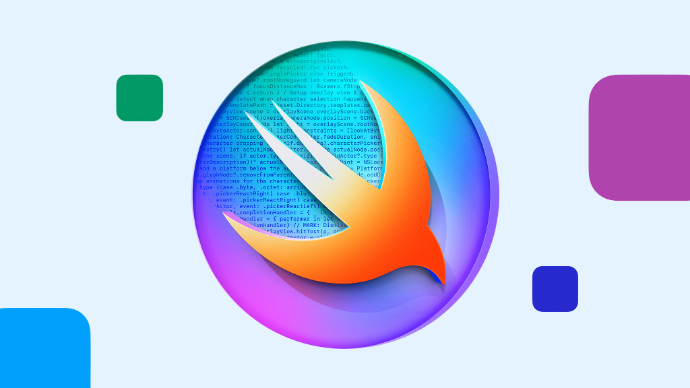Please provide a one-word or phrase answer to the question: 
What is symbolized by the faint overlay of code?

Programming aspect